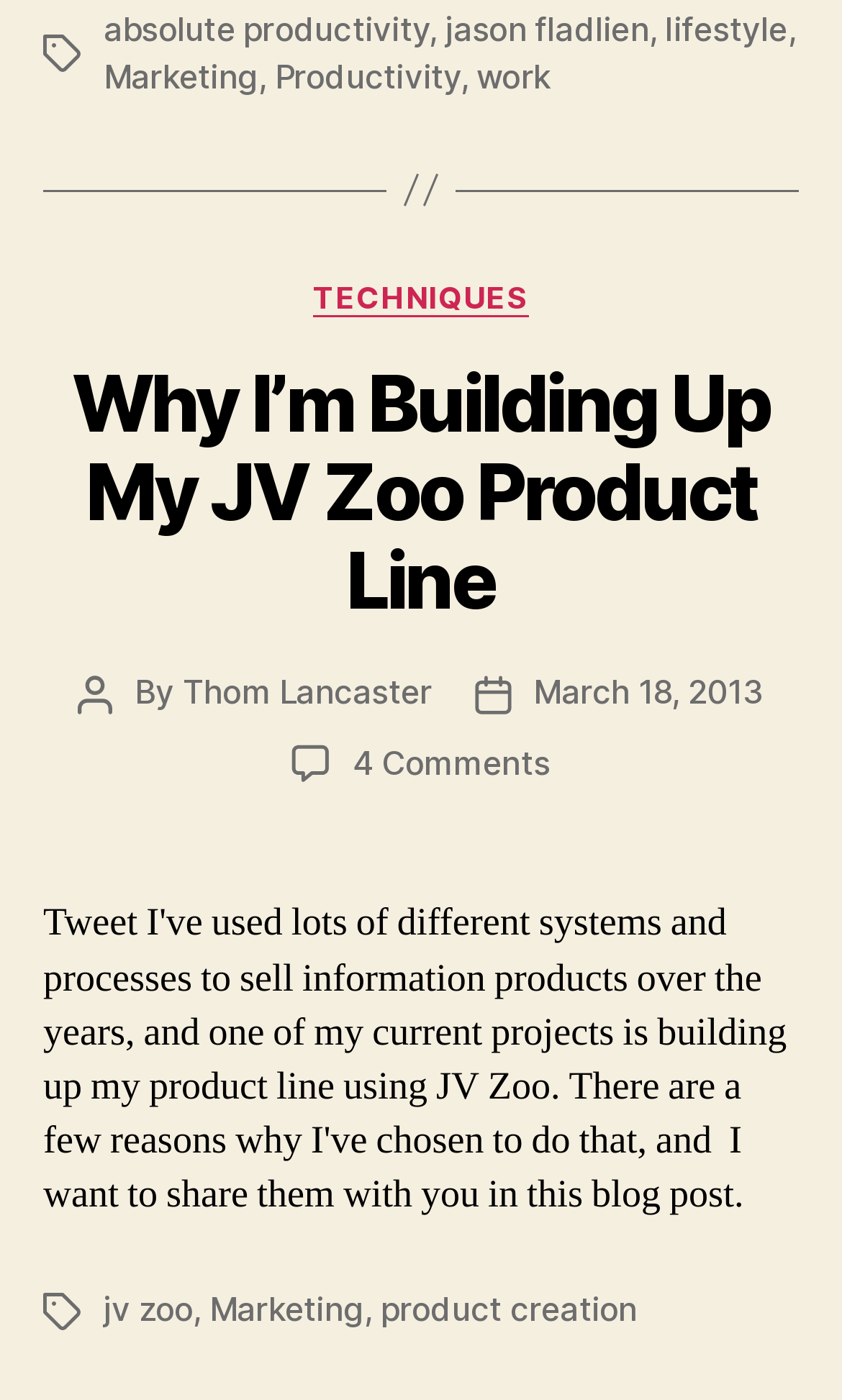Determine the bounding box coordinates of the region I should click to achieve the following instruction: "View the article 'Why I’m Building Up My JV Zoo Product Line'". Ensure the bounding box coordinates are four float numbers between 0 and 1, i.e., [left, top, right, bottom].

[0.051, 0.258, 0.949, 0.448]